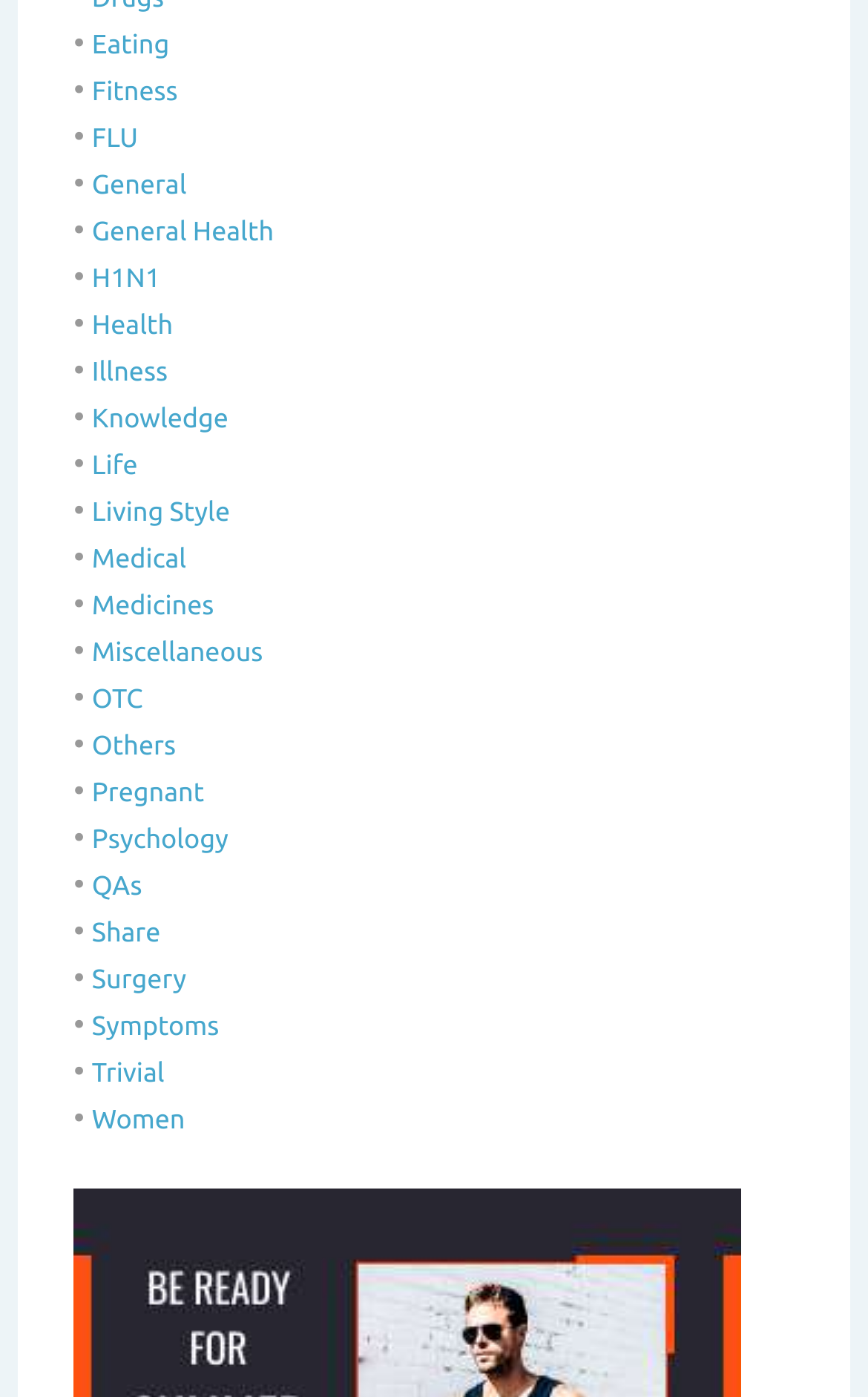Determine the bounding box coordinates for the UI element with the following description: "Living Style". The coordinates should be four float numbers between 0 and 1, represented as [left, top, right, bottom].

[0.106, 0.357, 0.265, 0.378]